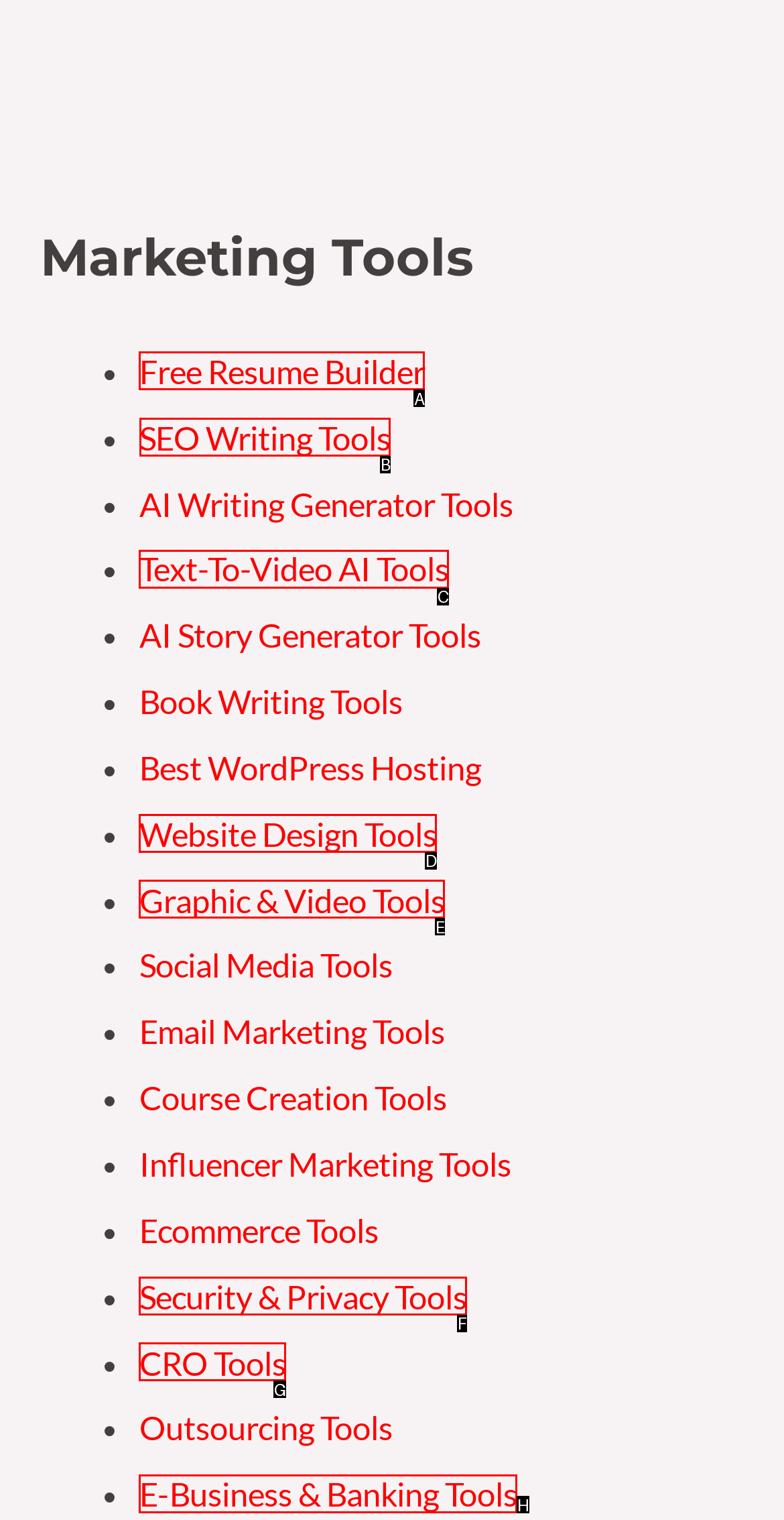Tell me which one HTML element I should click to complete the following task: Explore SEO Writing Tools Answer with the option's letter from the given choices directly.

B